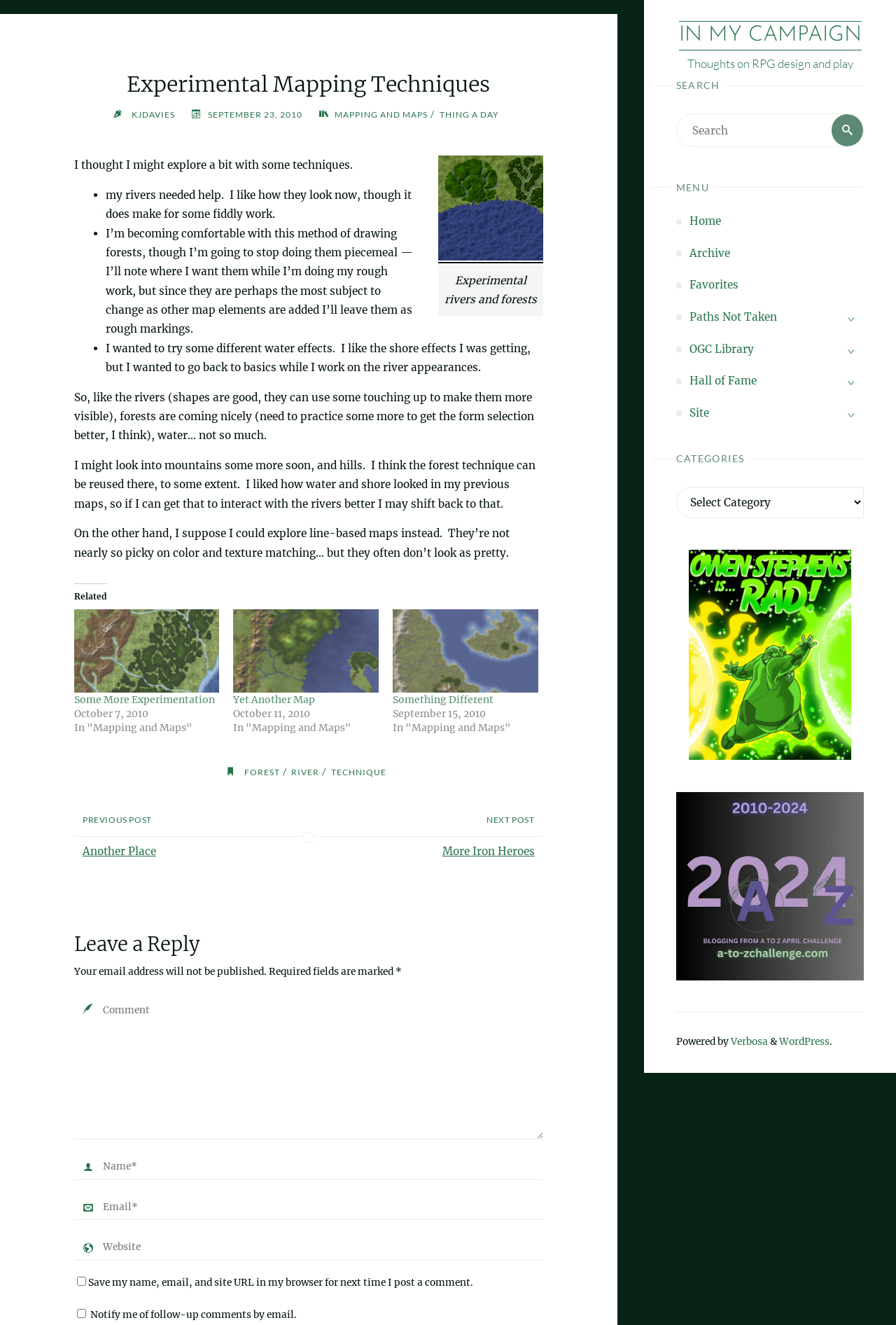Please find the bounding box coordinates of the element that you should click to achieve the following instruction: "Search for something". The coordinates should be presented as four float numbers between 0 and 1: [left, top, right, bottom].

[0.754, 0.086, 0.964, 0.11]